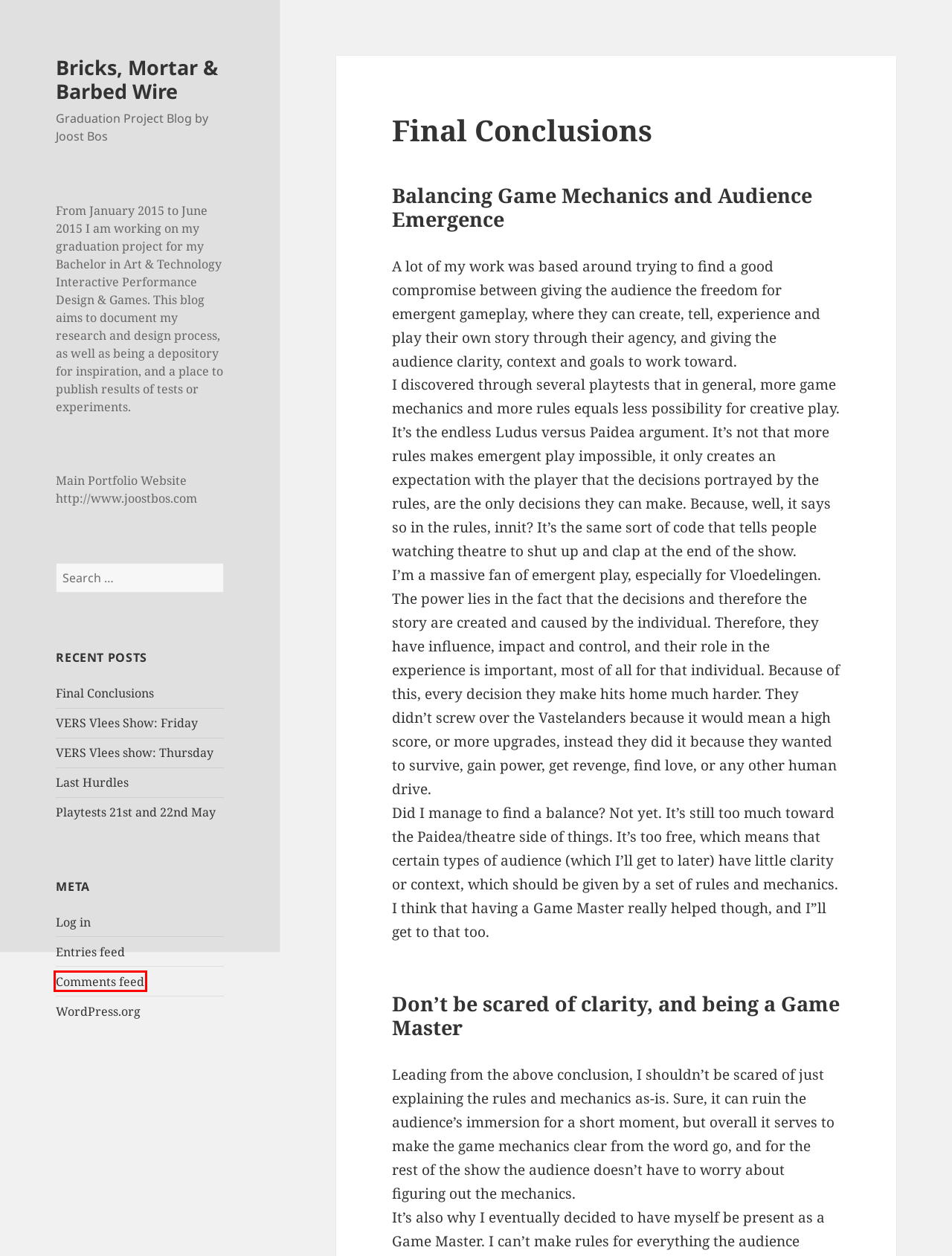With the provided screenshot showing a webpage and a red bounding box, determine which webpage description best fits the new page that appears after clicking the element inside the red box. Here are the options:
A. VERS Vlees show: Thursday – Bricks, Mortar & Barbed Wire
B. Last Hurdles – Bricks, Mortar & Barbed Wire
C. Playtests 21st and 22nd May – Bricks, Mortar & Barbed Wire
D. Bricks, Mortar & Barbed Wire – Graduation Project Blog by Joost Bos
E. Comments for Bricks, Mortar & Barbed Wire
F. Bricks, Mortar & Barbed Wire
G. Blog Tool, Publishing Platform, and CMS – WordPress.org
H. VERS Vlees Show: Friday – Bricks, Mortar & Barbed Wire

E